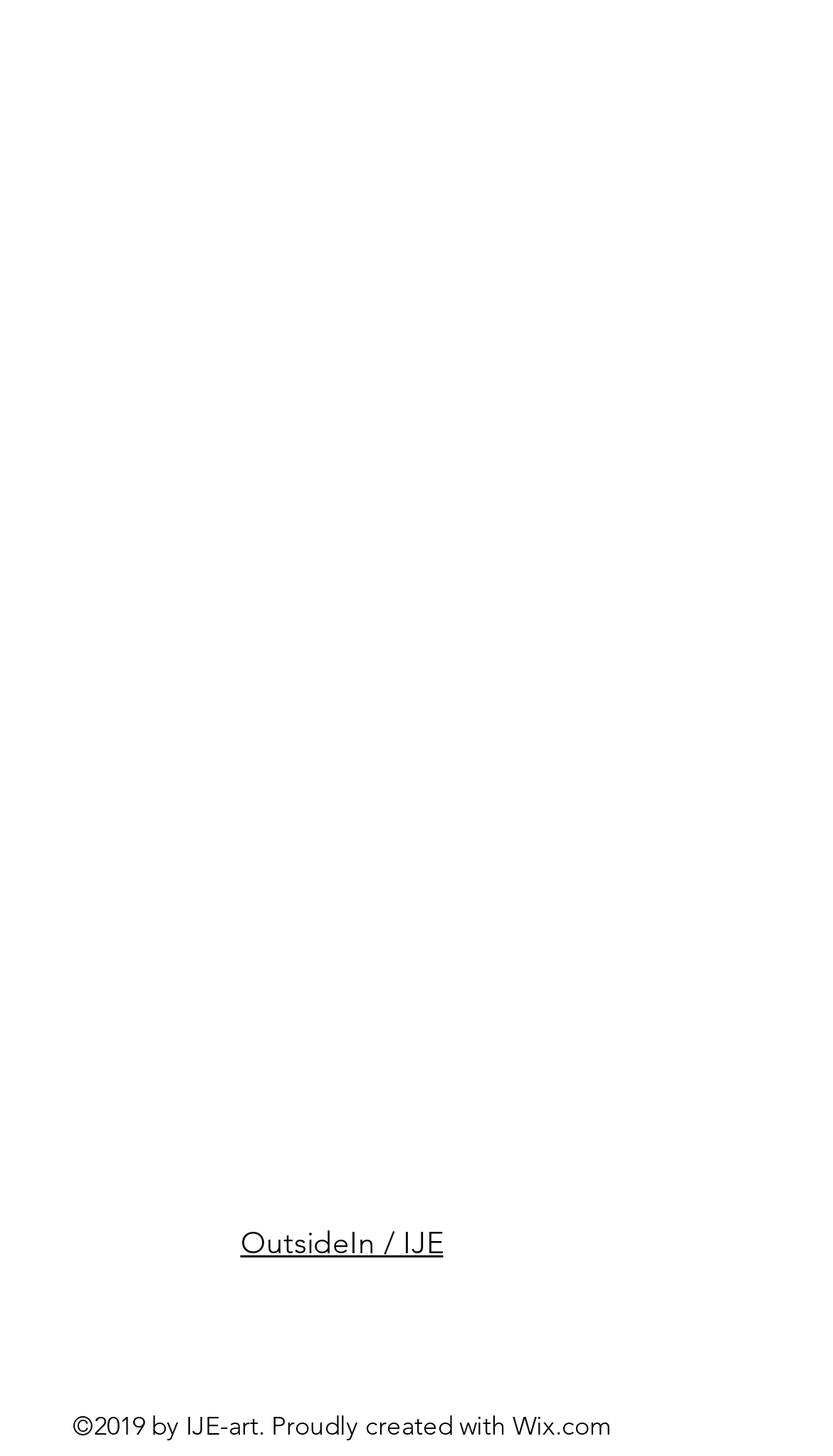Provide your answer to the question using just one word or phrase: What is the platform used to create the website?

Wix.com